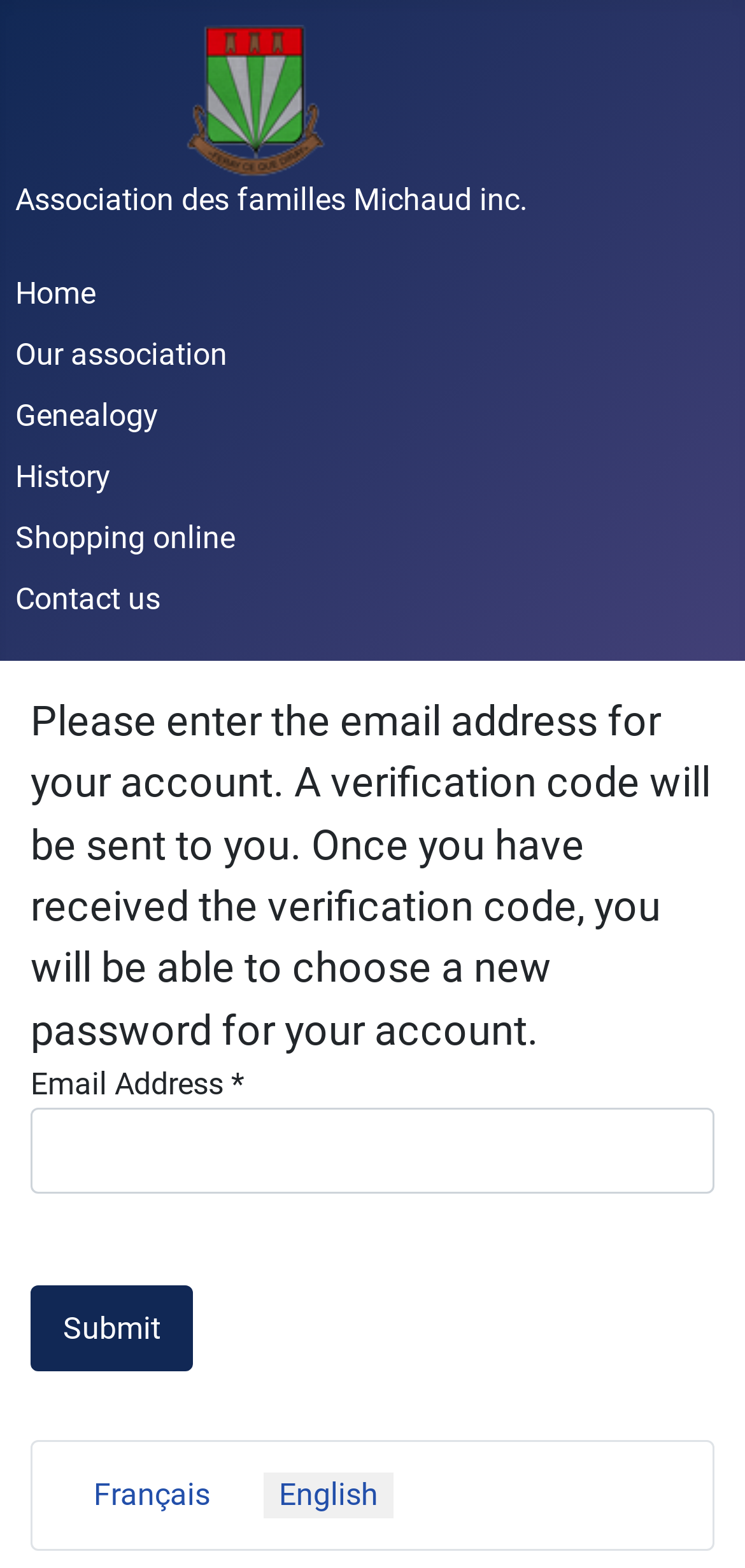Calculate the bounding box coordinates of the UI element given the description: "Français".

[0.105, 0.932, 0.303, 0.975]